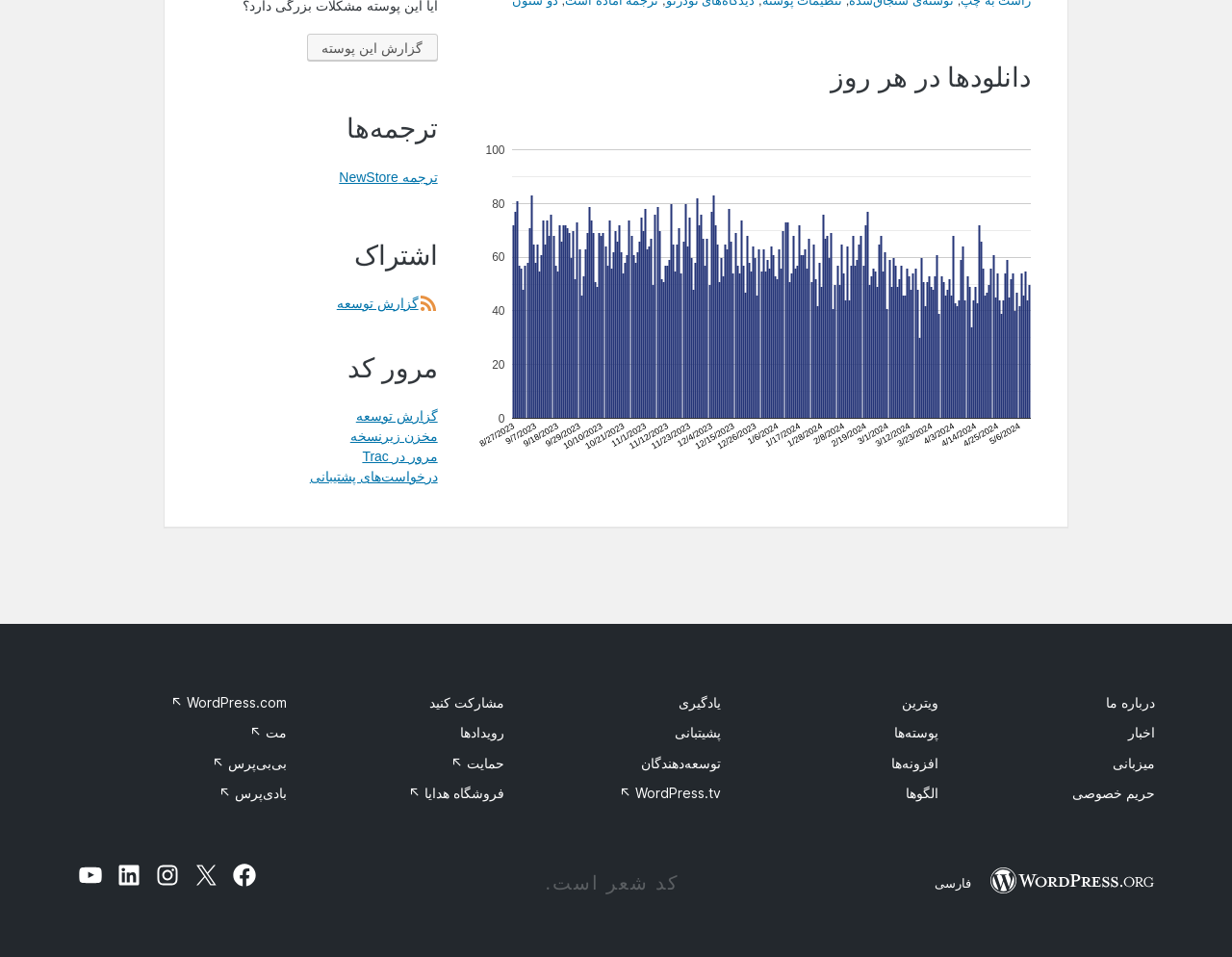Find and specify the bounding box coordinates that correspond to the clickable region for the instruction: "Switch to Persian language".

[0.759, 0.914, 0.788, 0.93]